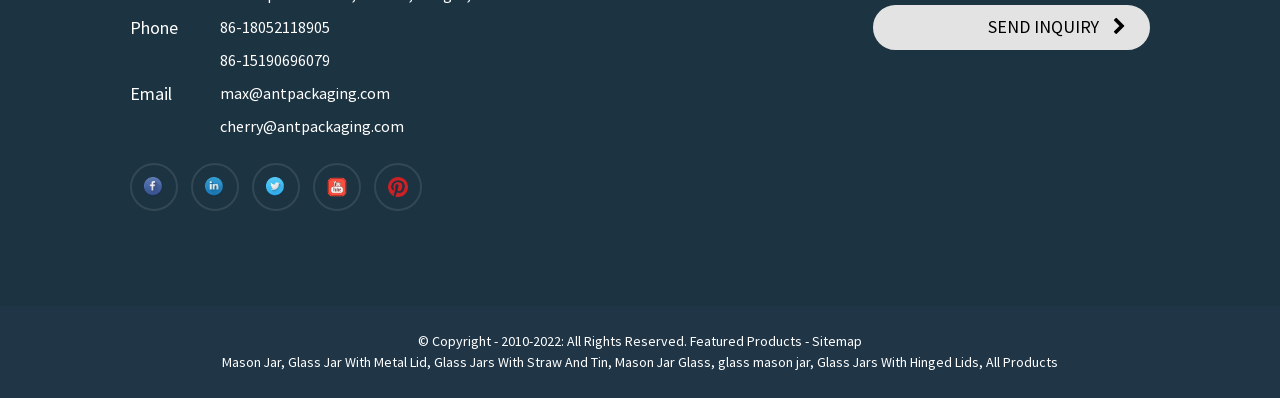Give a concise answer of one word or phrase to the question: 
What is the copyright year range?

2010-2022